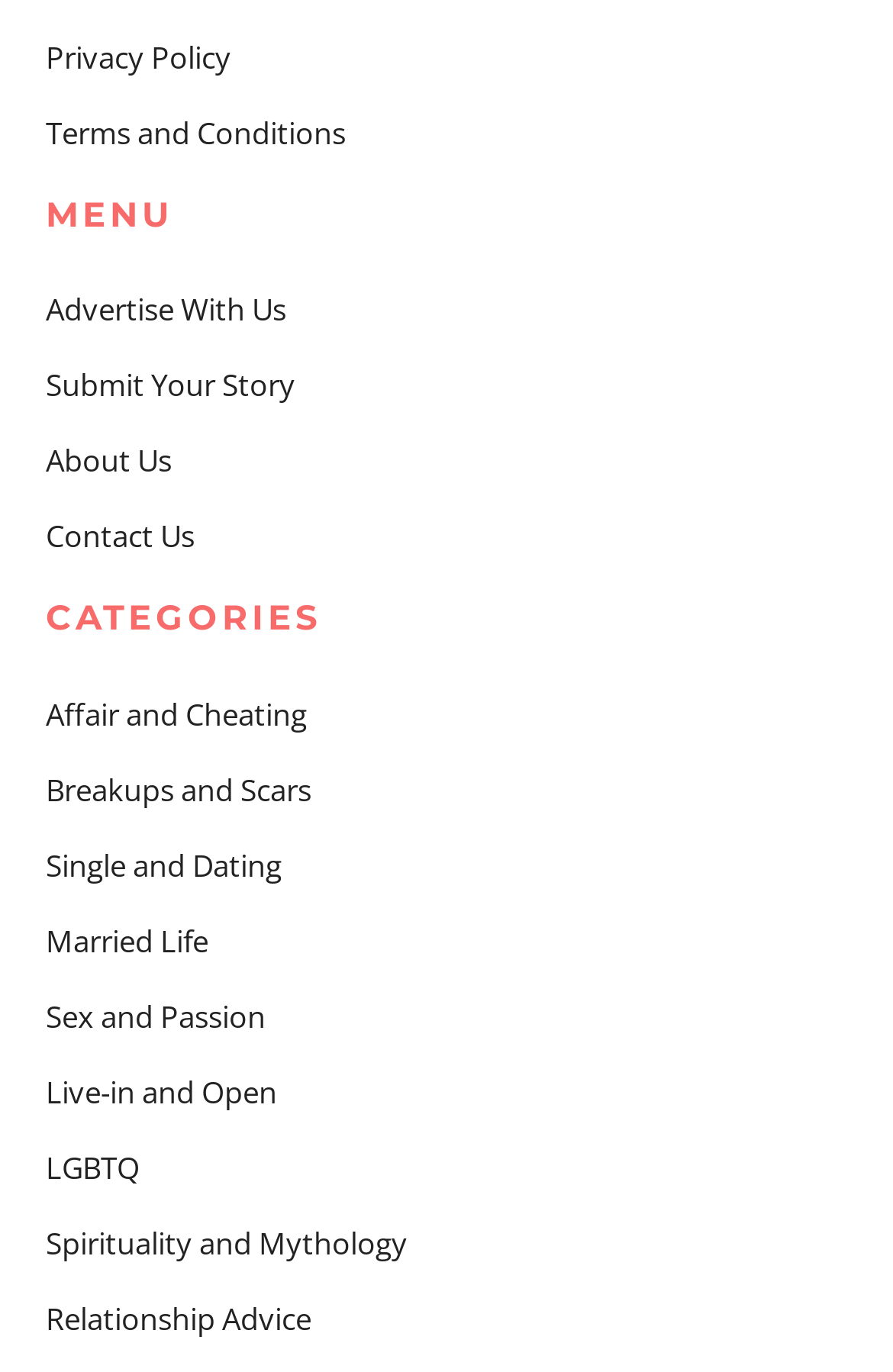Determine the bounding box coordinates of the section to be clicked to follow the instruction: "Read the article 'Fifth Friend at Chiefs Watch Party Denies Being Last Person to See 3 Pals Alive'". The coordinates should be given as four float numbers between 0 and 1, formatted as [left, top, right, bottom].

None